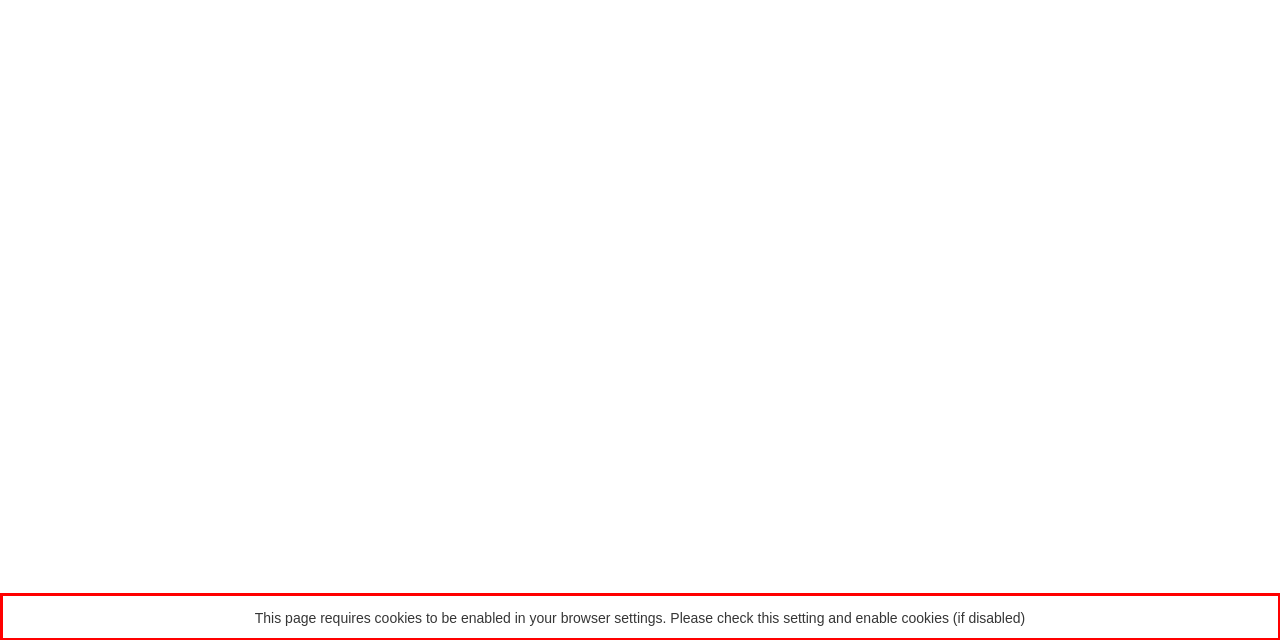Please examine the screenshot of the webpage and read the text present within the red rectangle bounding box.

This page requires cookies to be enabled in your browser settings. Please check this setting and enable cookies (if disabled)